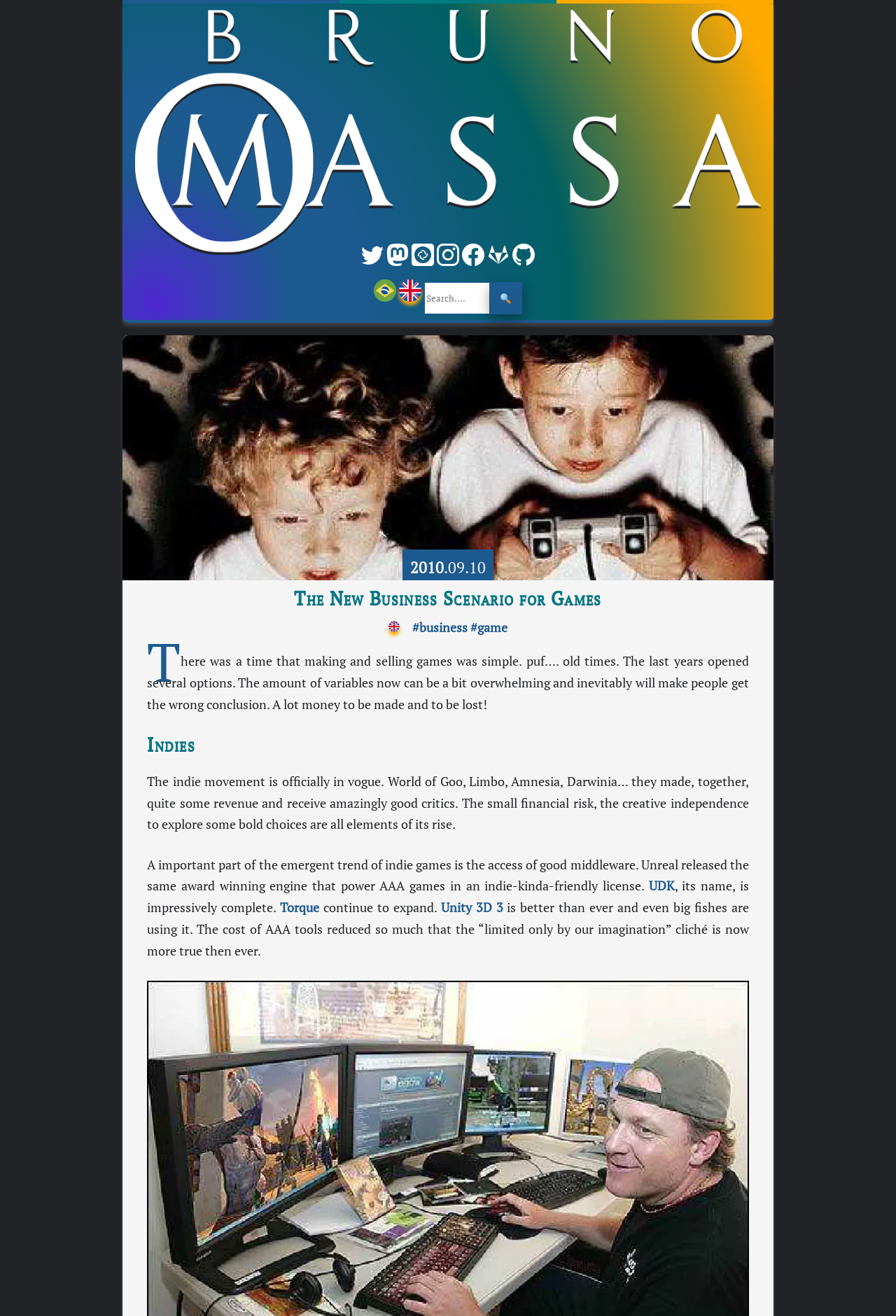Show the bounding box coordinates of the element that should be clicked to complete the task: "Visit Bruno Massa's Twitter page".

[0.403, 0.193, 0.428, 0.205]